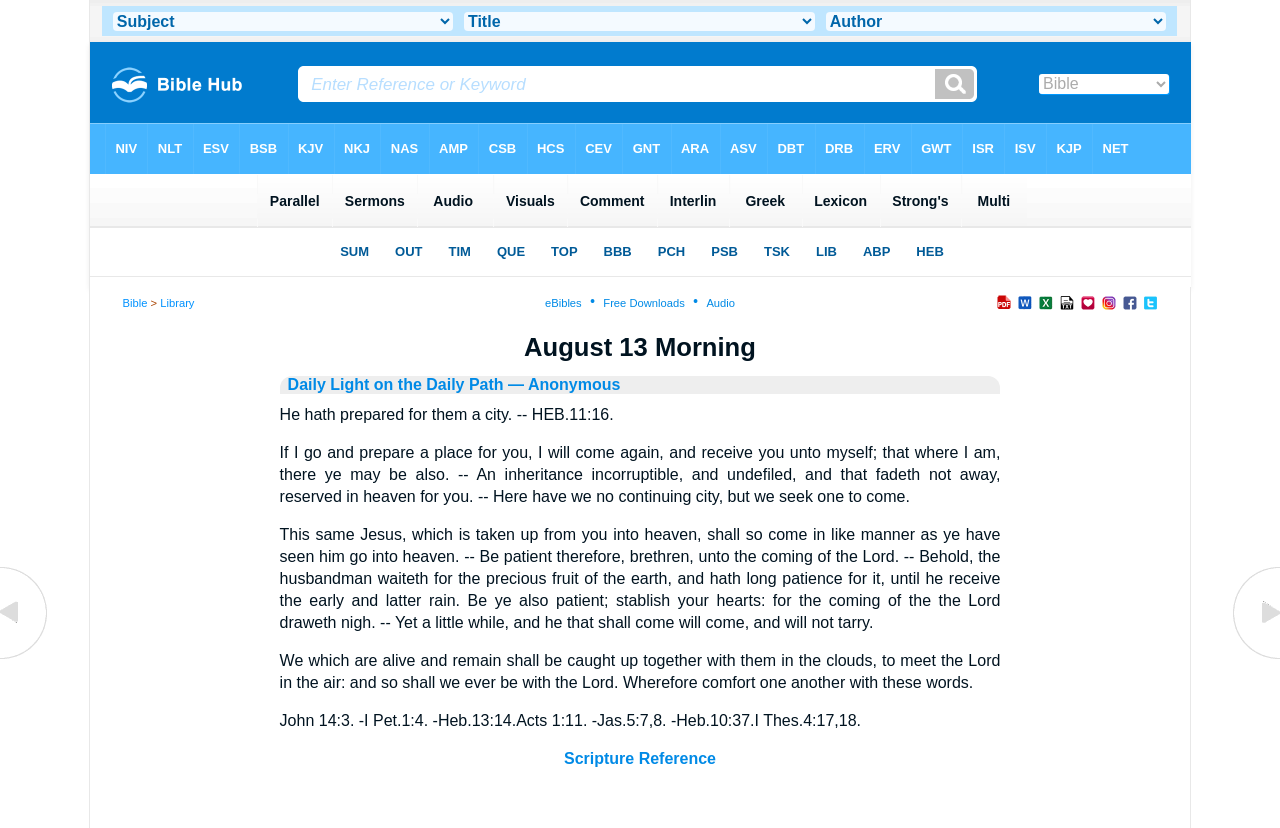Respond to the question with just a single word or phrase: 
How many iframes are on the page?

5